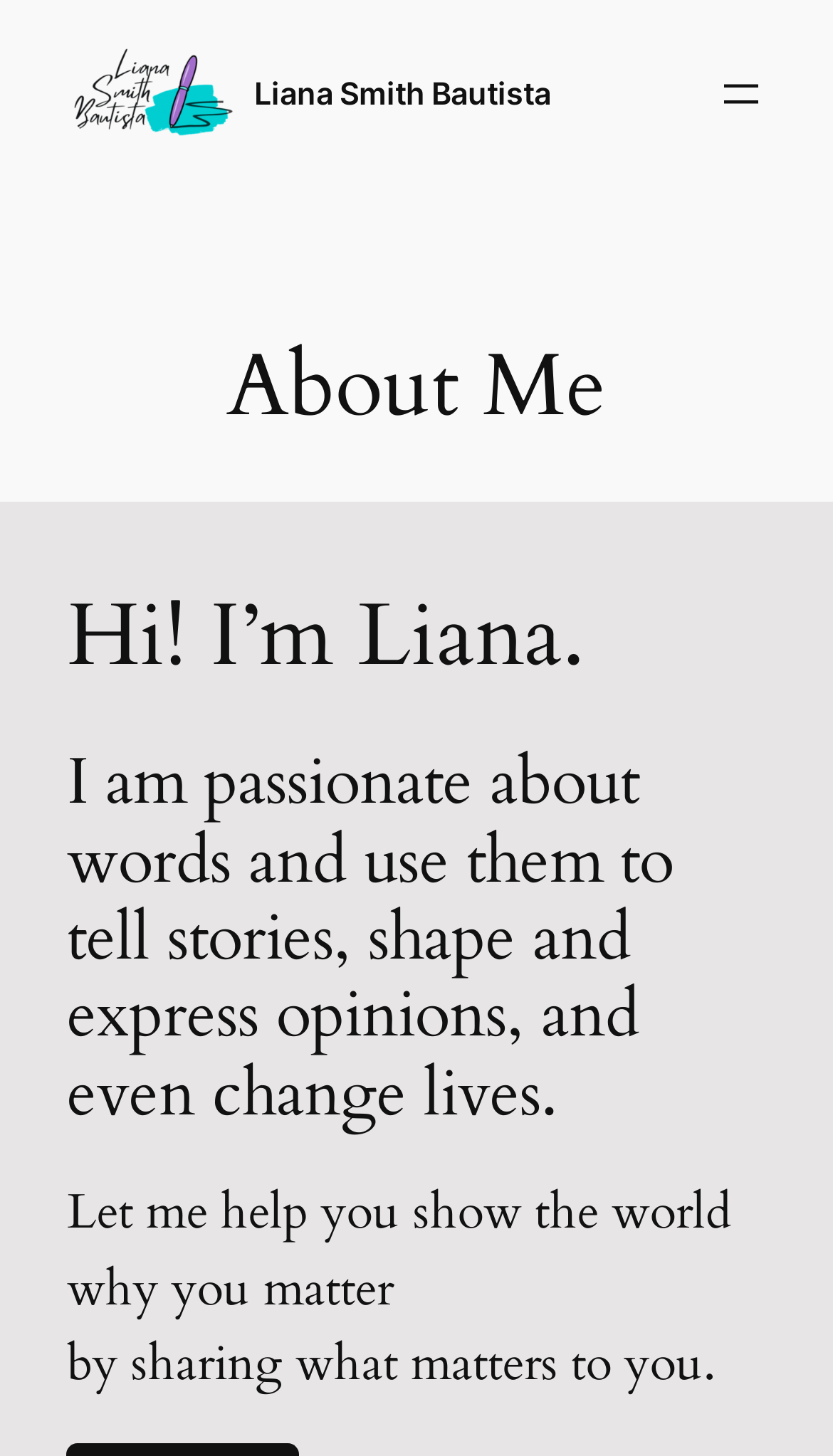Please determine the bounding box coordinates for the UI element described here. Use the format (top-left x, top-left y, bottom-right x, bottom-right y) with values bounded between 0 and 1: Liana Smith Bautista

[0.305, 0.051, 0.661, 0.076]